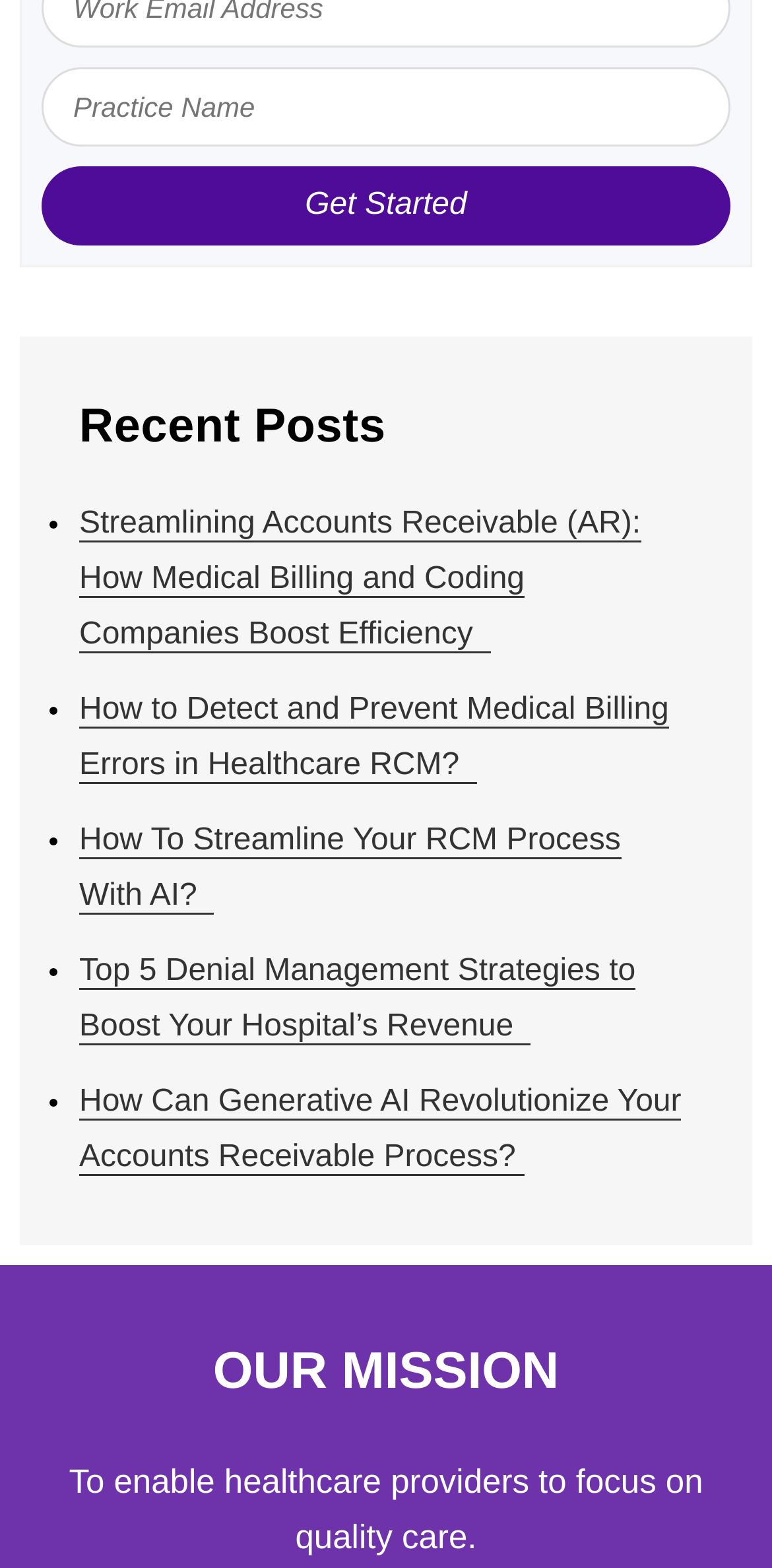What is the purpose of the textbox?
Give a comprehensive and detailed explanation for the question.

The textbox is the first element on the webpage, and it is required, indicating that the user needs to input some text. The purpose of this textbox is likely to allow users to search for something or input some information.